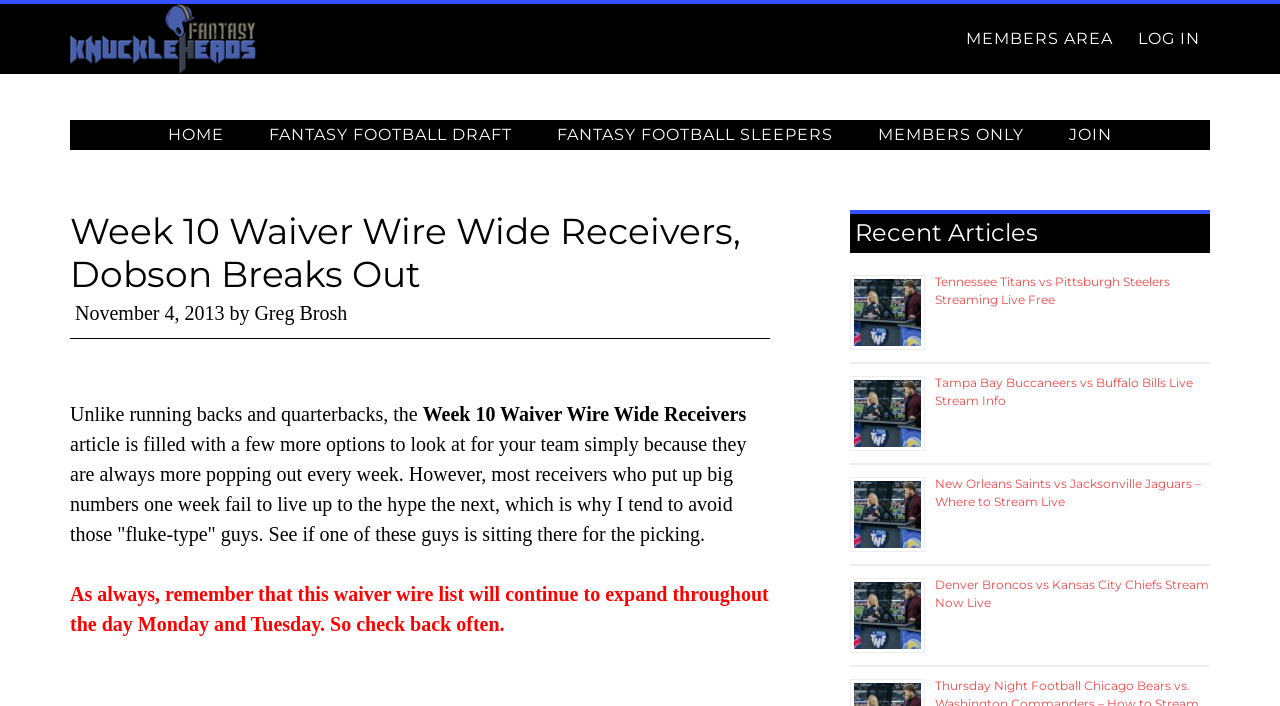Can you pinpoint the bounding box coordinates for the clickable element required for this instruction: "Go to the MEMBERS AREA"? The coordinates should be four float numbers between 0 and 1, i.e., [left, top, right, bottom].

[0.747, 0.006, 0.877, 0.105]